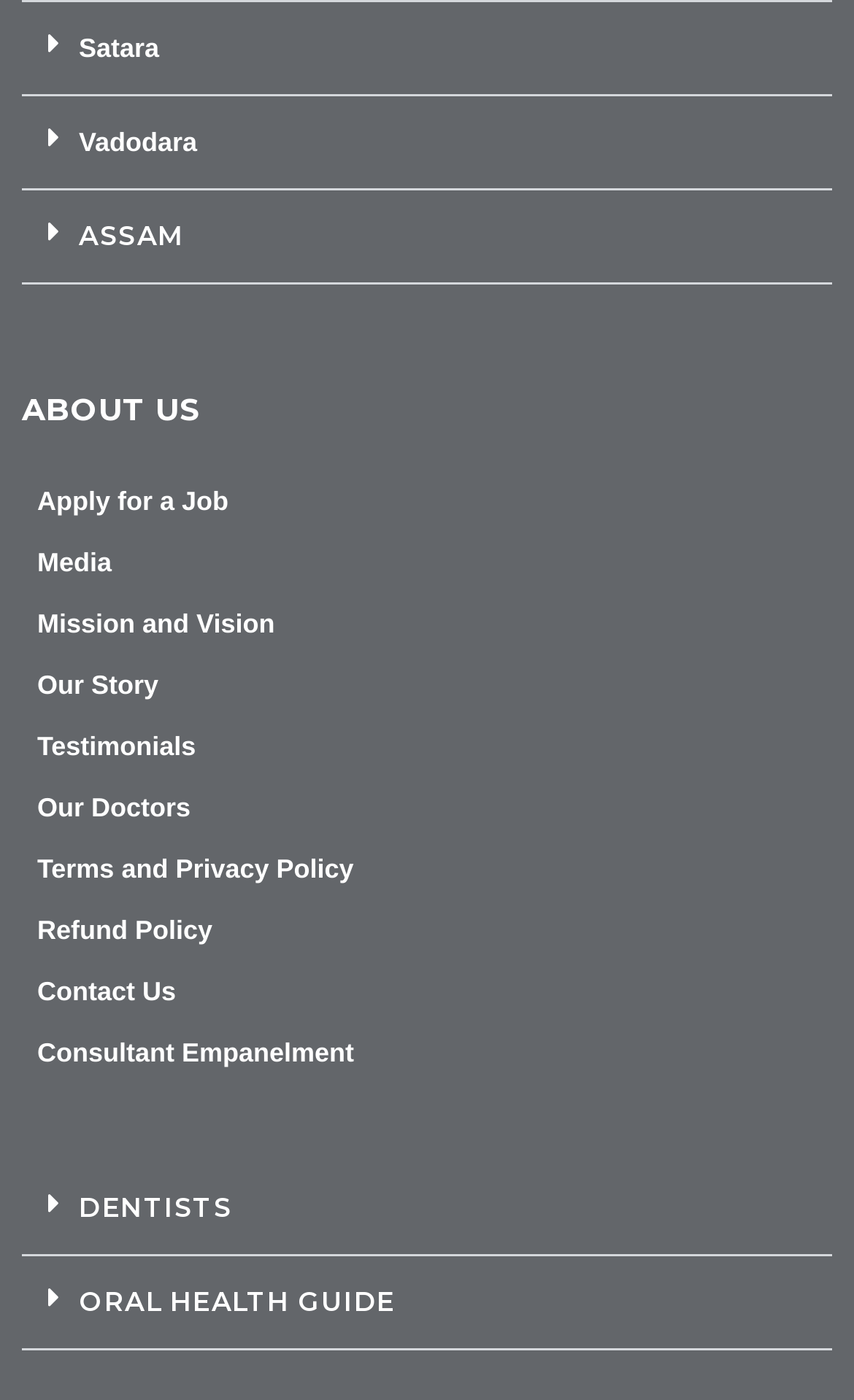Provide a brief response using a word or short phrase to this question:
How many links are there under 'ABOUT US'?

9